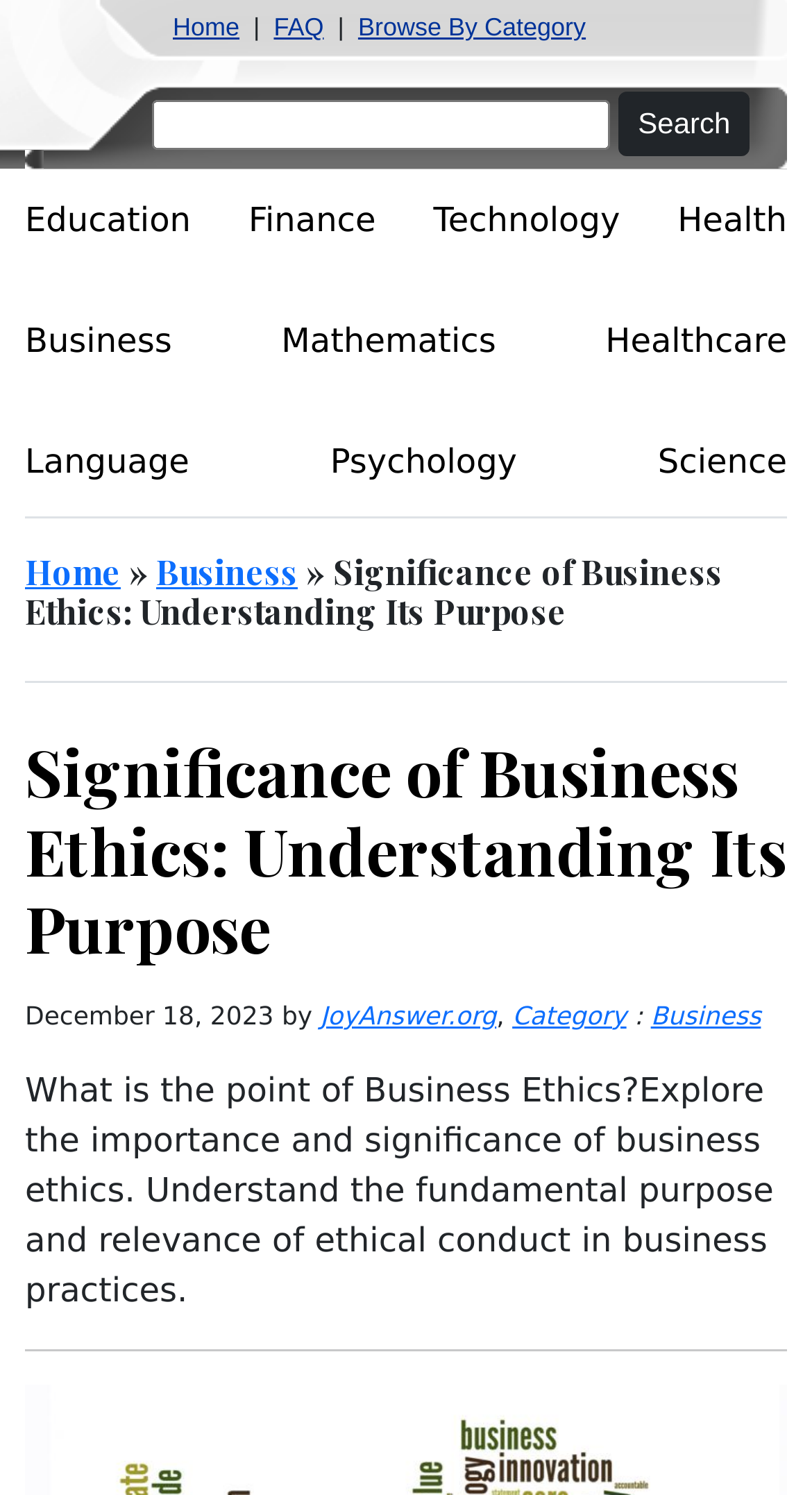Please find and report the bounding box coordinates of the element to click in order to perform the following action: "Browse by category". The coordinates should be expressed as four float numbers between 0 and 1, in the format [left, top, right, bottom].

[0.441, 0.008, 0.721, 0.028]